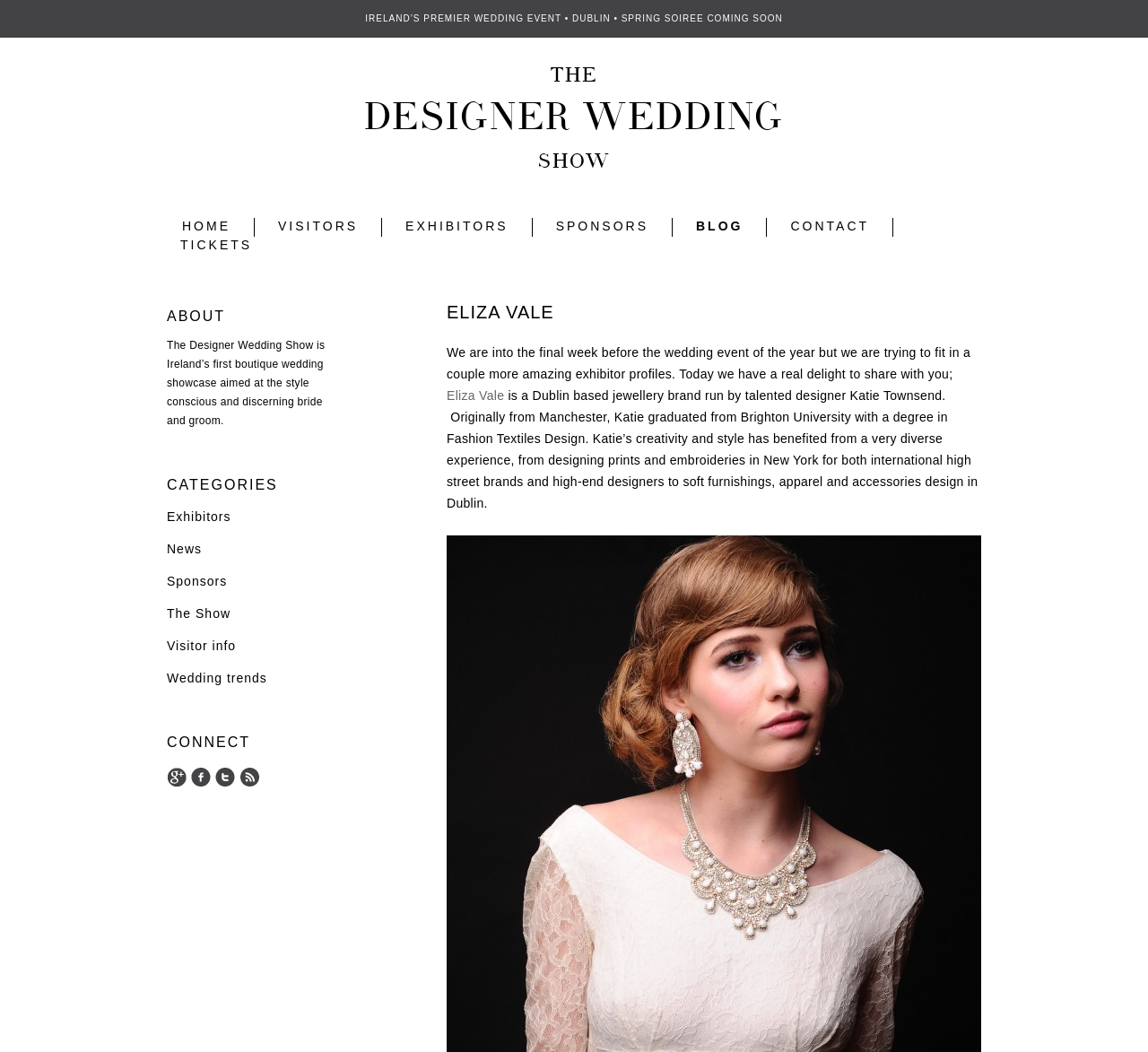Given the description of the UI element: "TheDesigner WeddingShow", predict the bounding box coordinates in the form of [left, top, right, bottom], with each value being a float between 0 and 1.

[0.137, 0.065, 0.863, 0.165]